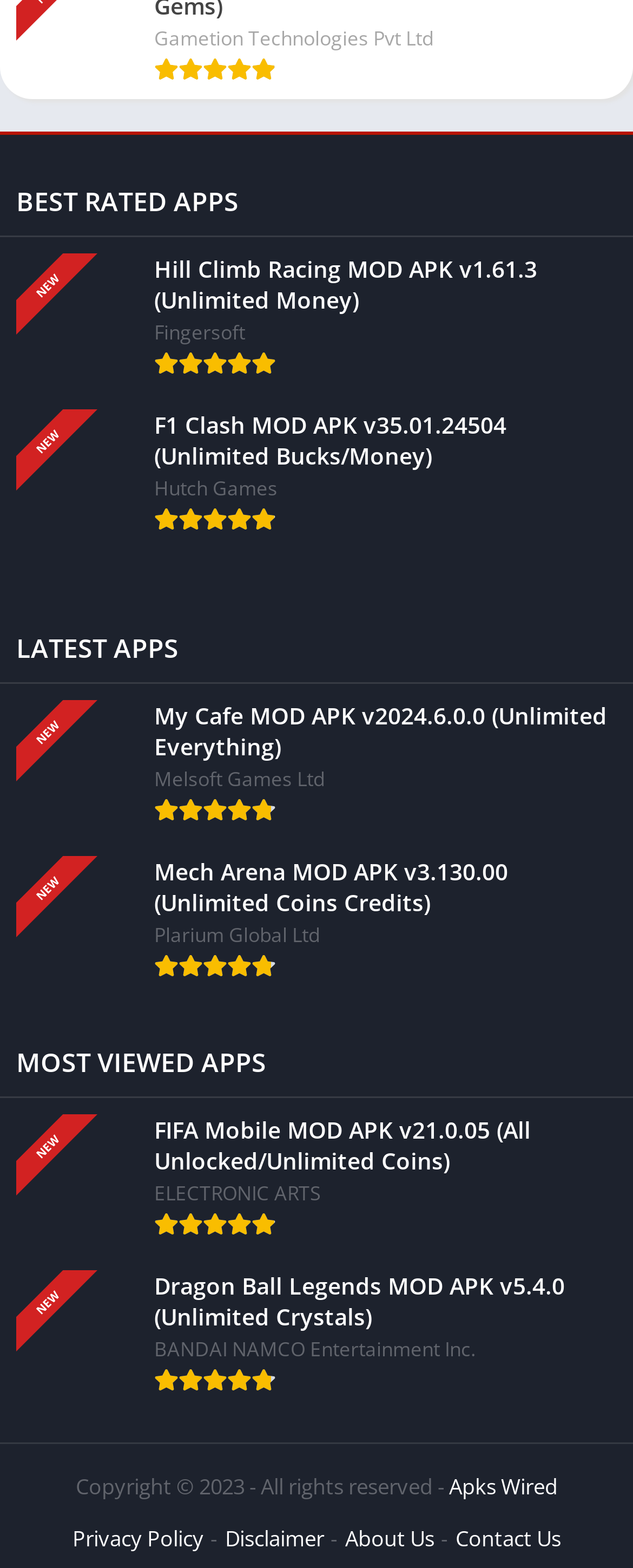For the following element description, predict the bounding box coordinates in the format (top-left x, top-left y, bottom-right x, bottom-right y). All values should be floating point numbers between 0 and 1. Description: Contact Us

[0.719, 0.972, 0.886, 0.991]